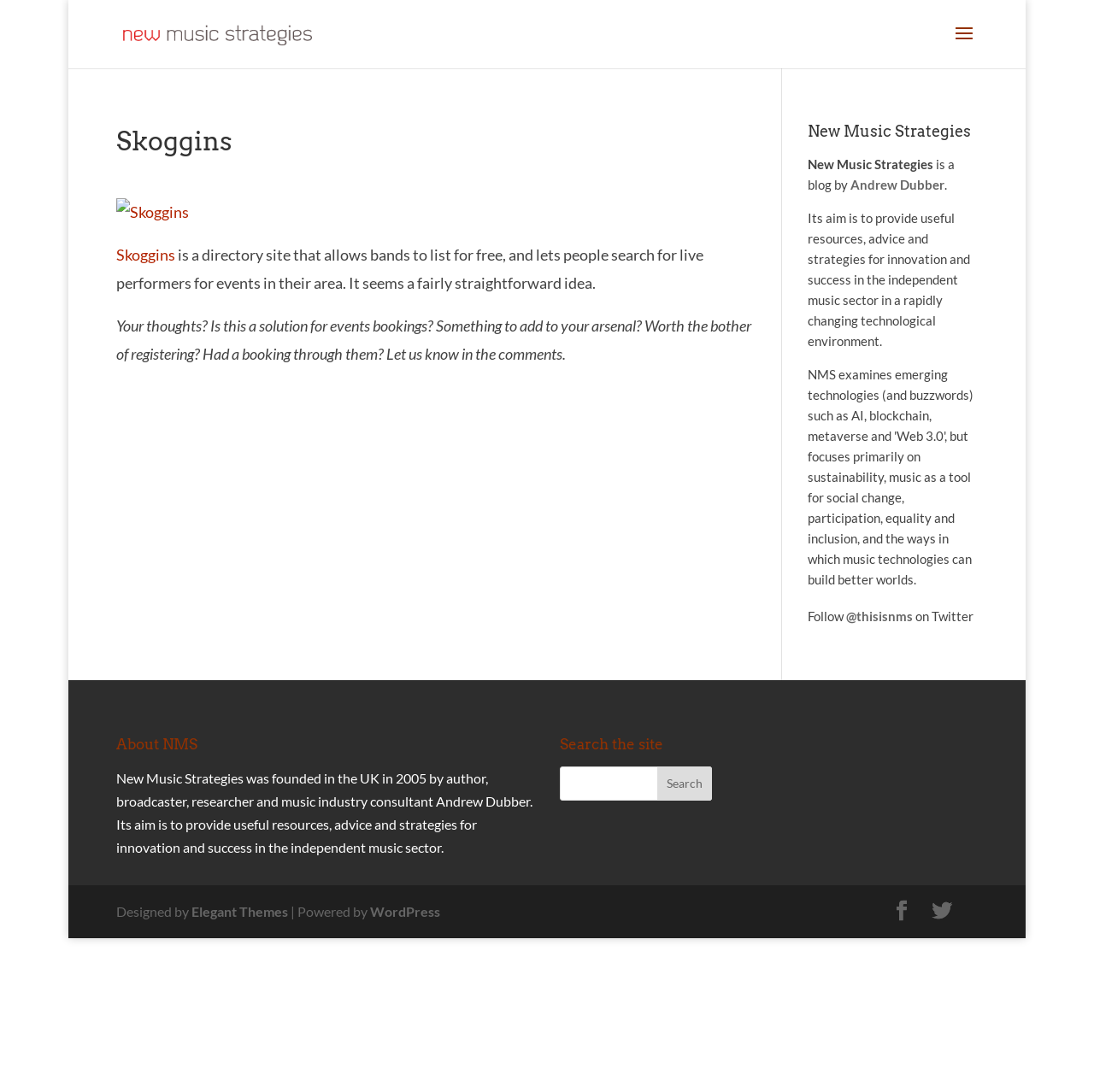Please specify the bounding box coordinates of the region to click in order to perform the following instruction: "Read about New Music Strategies".

[0.738, 0.143, 0.872, 0.176]